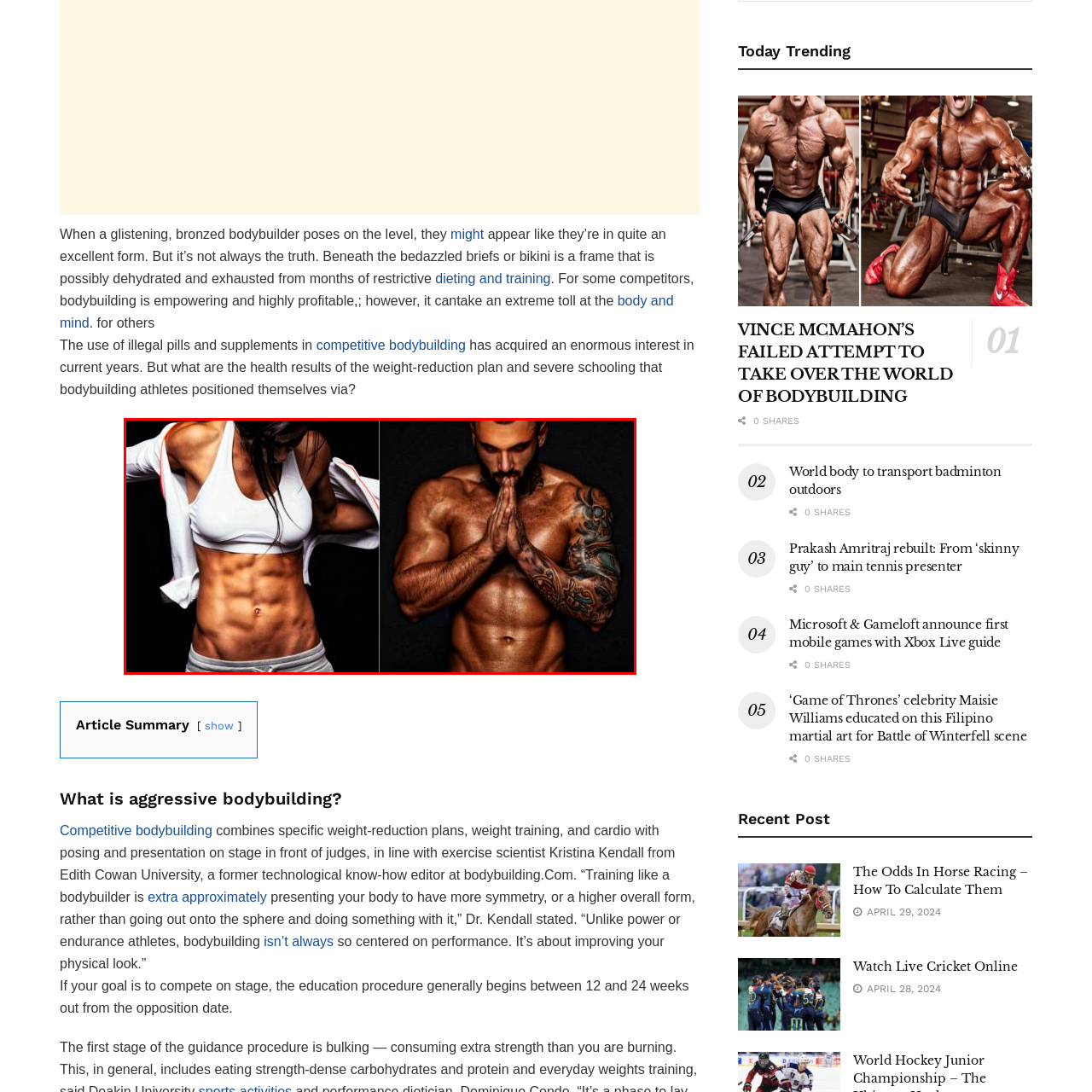Generate a detailed caption for the image that is outlined by the red border.

The image showcases the impressive physiques of two bodybuilders, highlighting the results of rigorous training and discipline in competitive bodybuilding. On the left, a female bodybuilder is seen revealing her toned abdominal muscles, indicative of her dedication to fitness and strict dietary regimen. Her posture and focus convey a sense of empowerment that many find in the sport. On the right, a male bodybuilder stands with a prayer-like hand gesture, showcasing his muscular build, adorned with intricate tattoos that reflect personal storytelling and culture. This image symbolizes the extreme measures that bodybuilders often take to achieve their coveted physiques, often at the cost of strict dieting and exhaustive training routines, revealing both the beauty and the potential toll on health inherent in this competitive field.